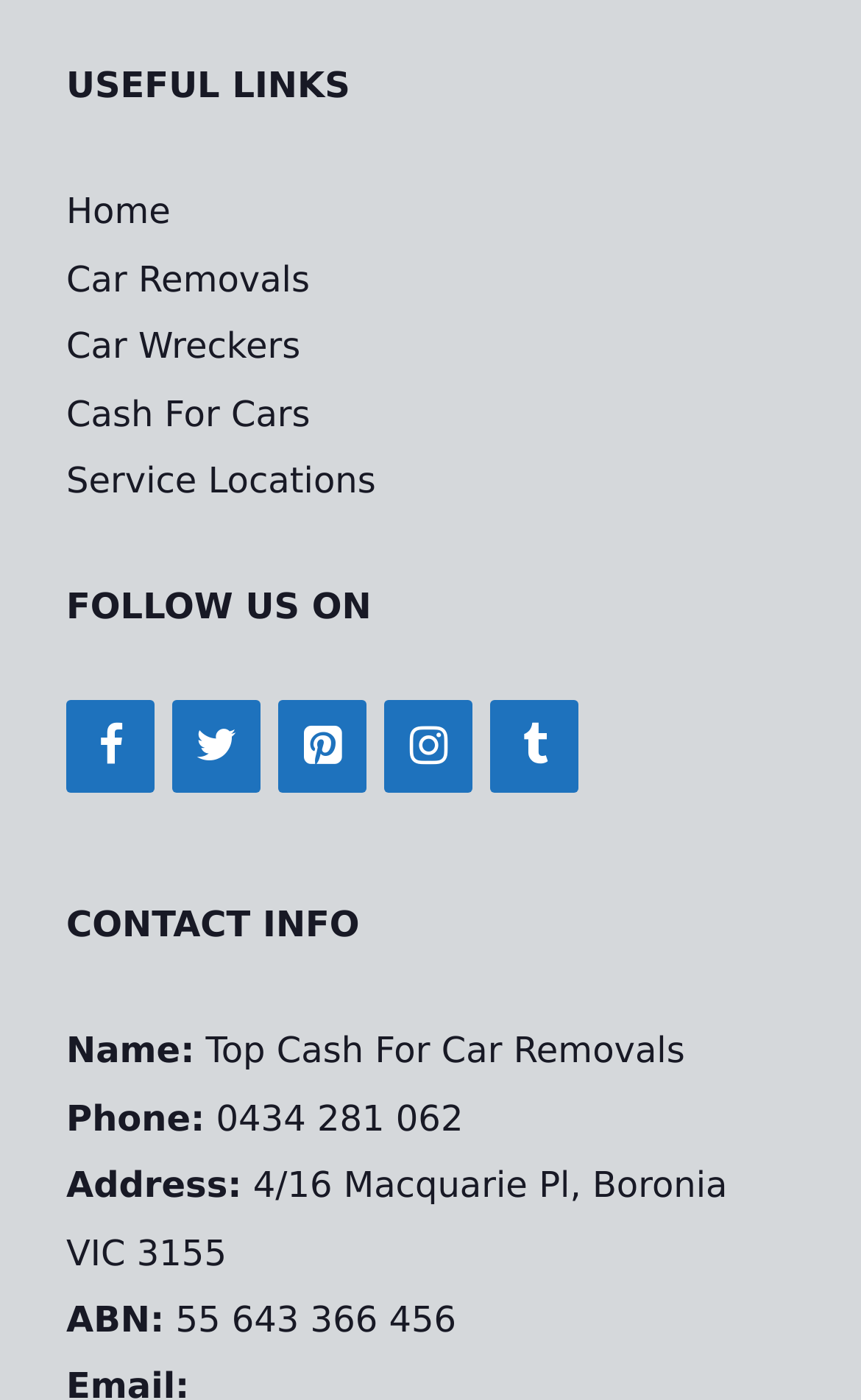Find the bounding box coordinates for the area you need to click to carry out the instruction: "learn about car wreckers". The coordinates should be four float numbers between 0 and 1, indicated as [left, top, right, bottom].

[0.077, 0.503, 0.349, 0.533]